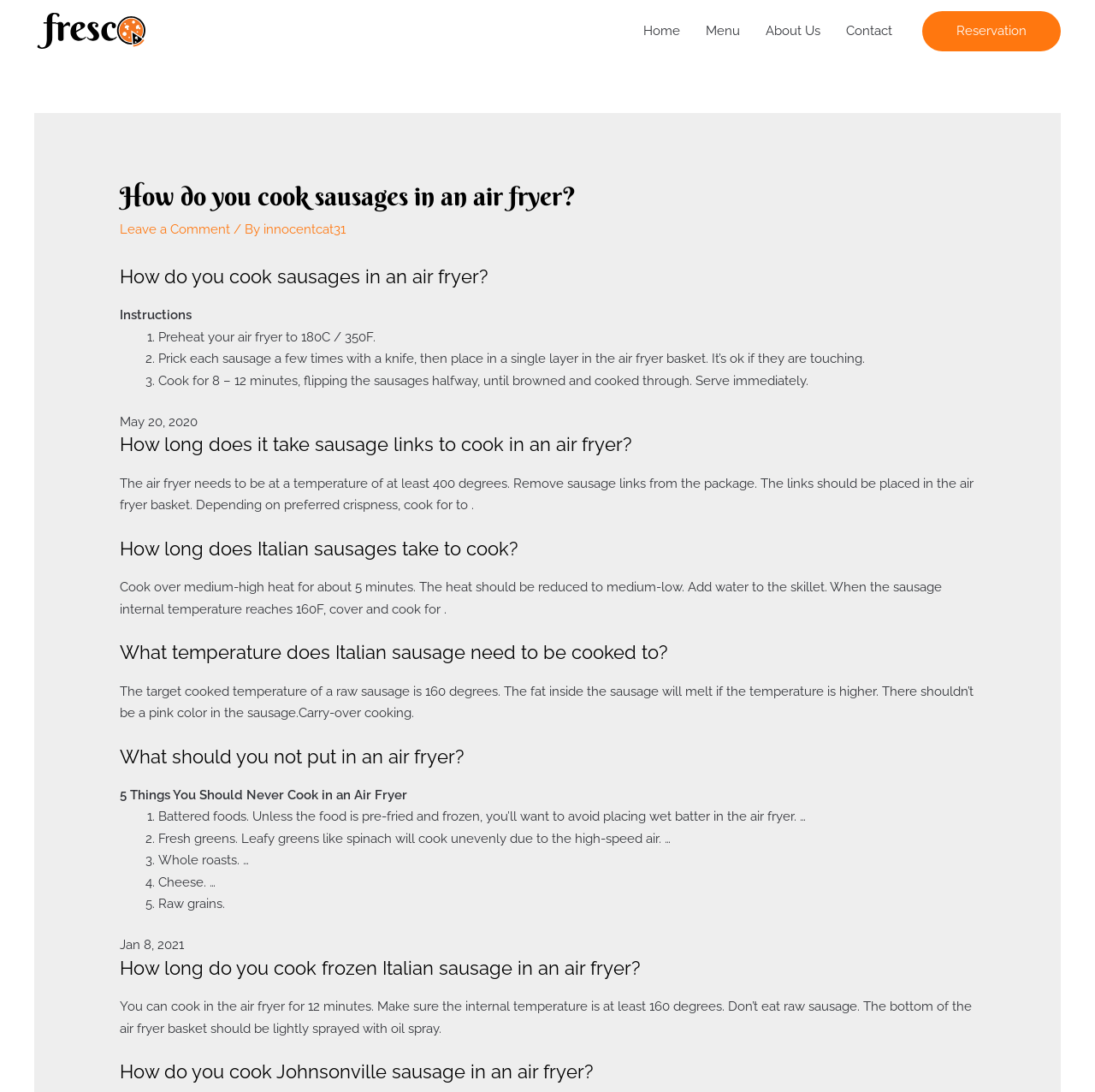Provide a brief response to the question below using one word or phrase:
How long does it take to cook Italian sausages?

5 minutes